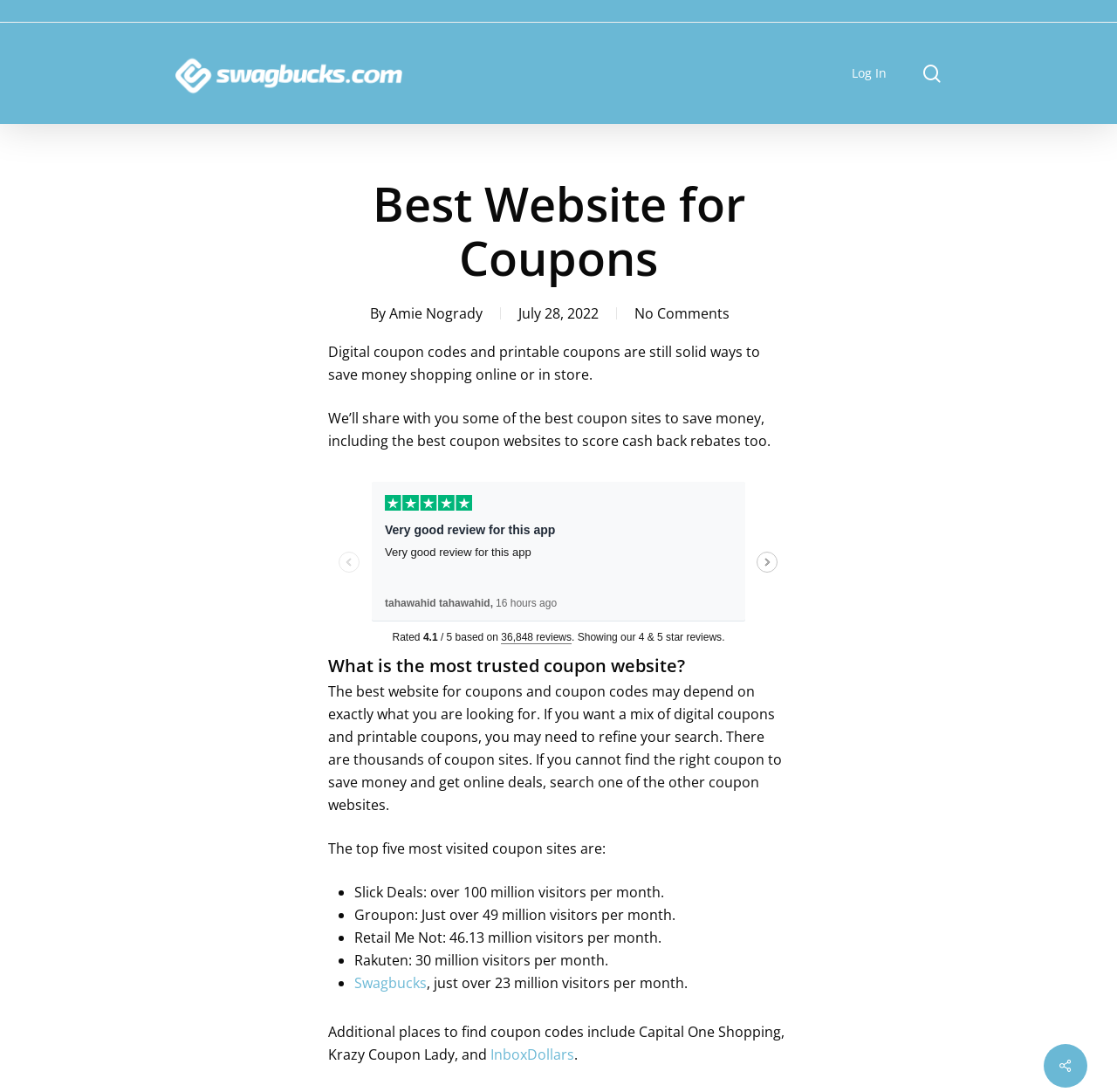Provide the bounding box coordinates of the HTML element described as: "search". The bounding box coordinates should be four float numbers between 0 and 1, i.e., [left, top, right, bottom].

[0.825, 0.059, 0.844, 0.076]